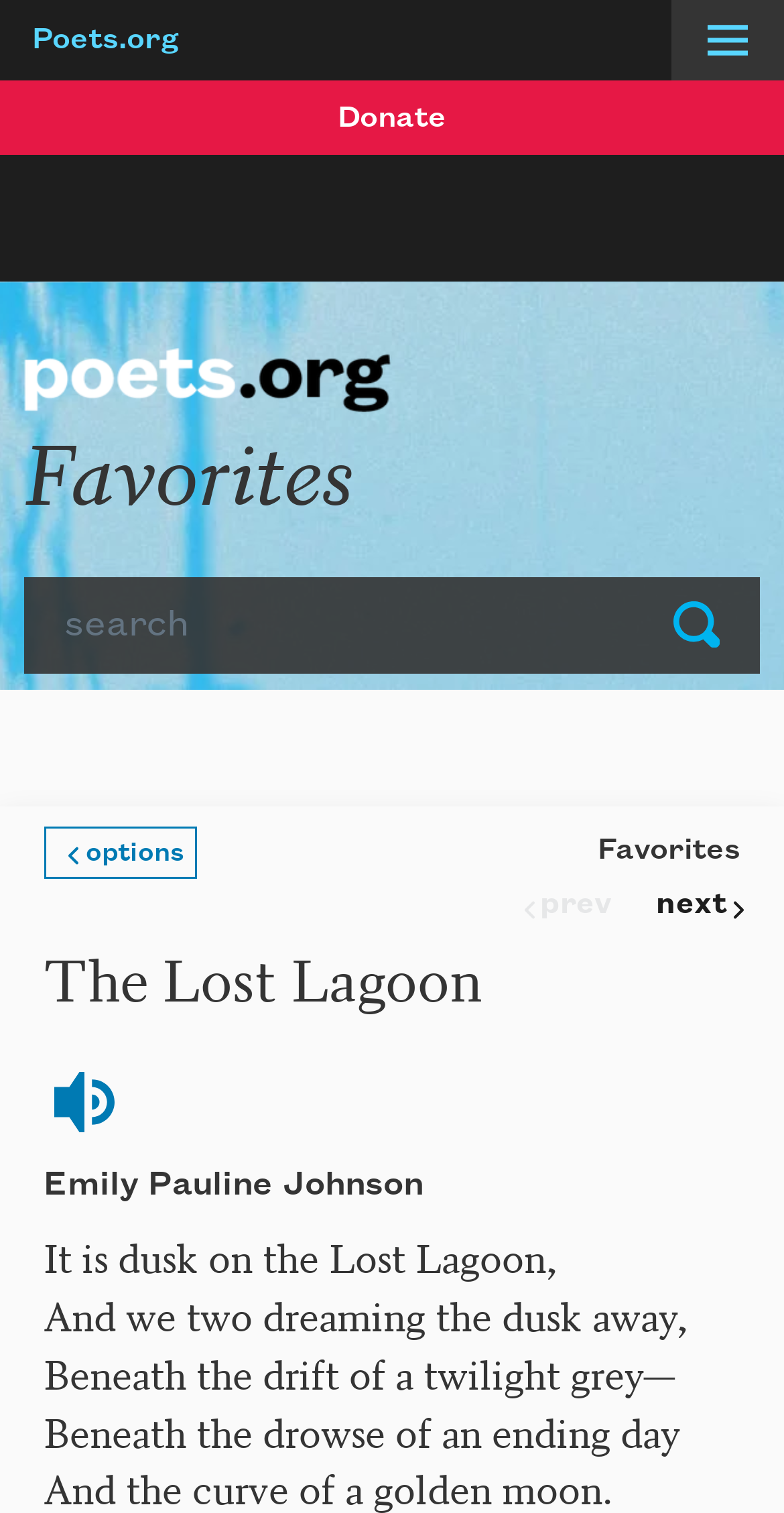Predict the bounding box coordinates of the UI element that matches this description: "Emily Pauline Johnson". The coordinates should be in the format [left, top, right, bottom] with each value between 0 and 1.

[0.055, 0.773, 0.54, 0.794]